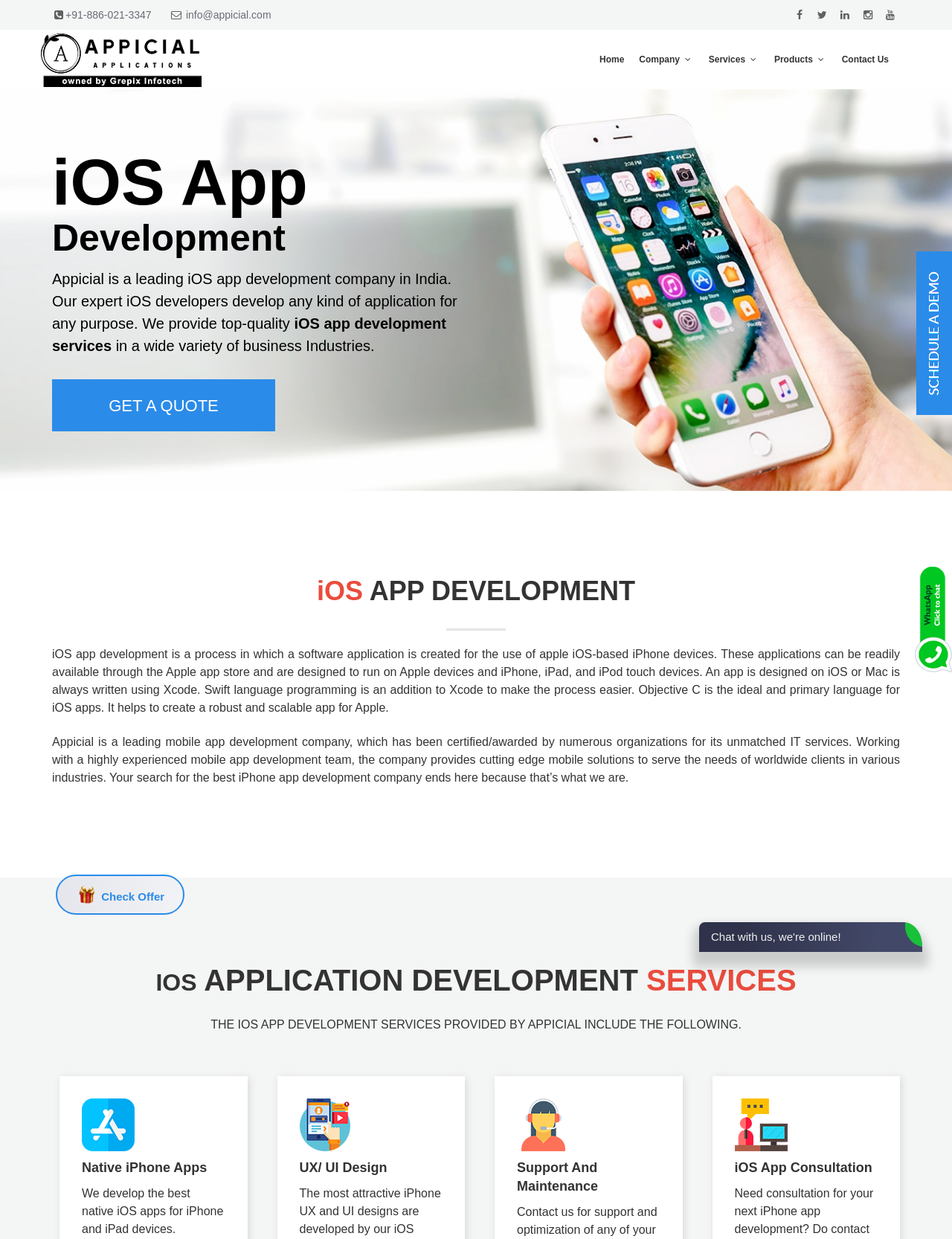What is the primary language for iOS apps?
Can you offer a detailed and complete answer to this question?

I found this information by reading the text under the 'iOS APP DEVELOPMENT' heading, which explains the process of iOS app development. In this text, it is mentioned that Objective C is the ideal and primary language for iOS apps.